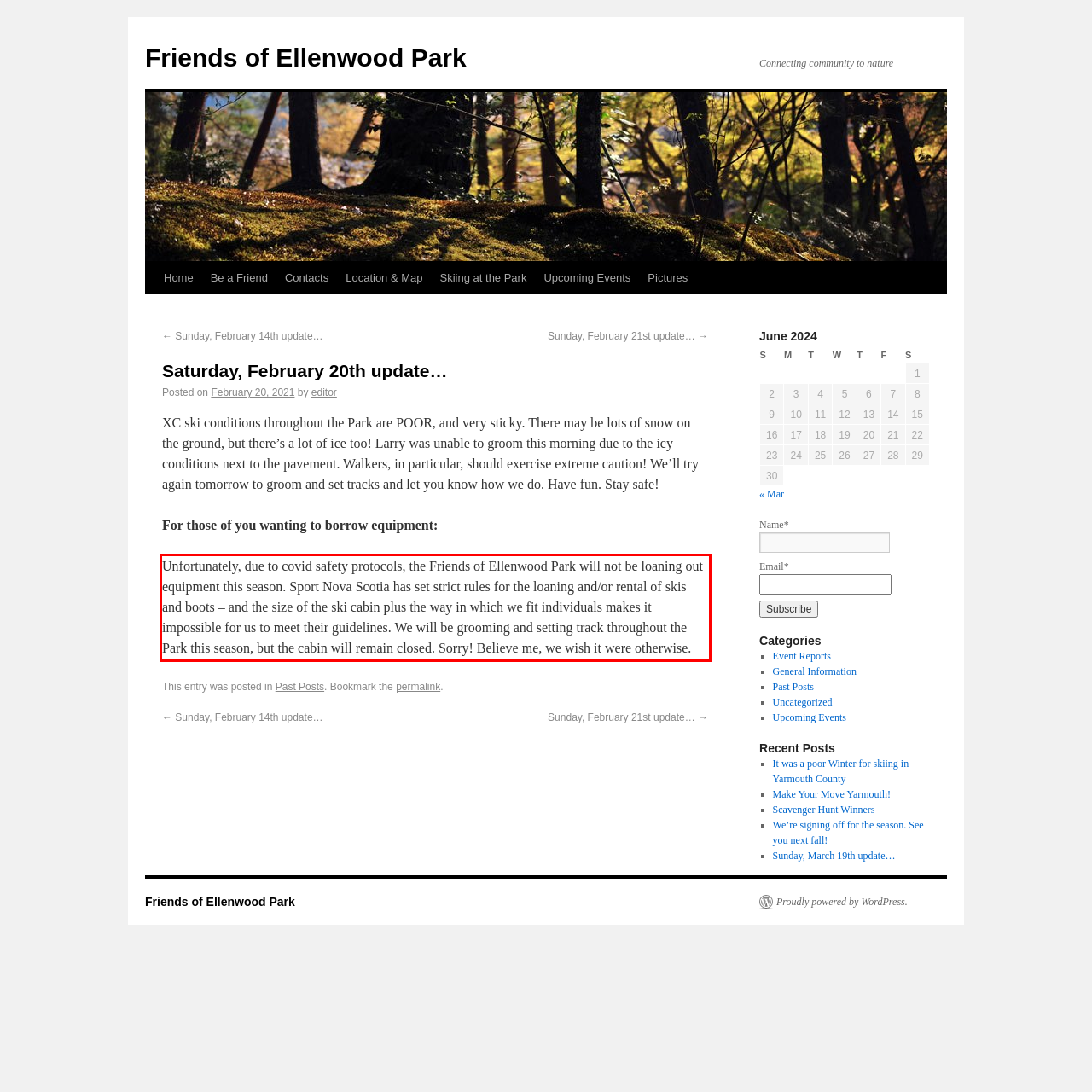Please identify the text within the red rectangular bounding box in the provided webpage screenshot.

Unfortunately, due to covid safety protocols, the Friends of Ellenwood Park will not be loaning out equipment this season. Sport Nova Scotia has set strict rules for the loaning and/or rental of skis and boots – and the size of the ski cabin plus the way in which we fit individuals makes it impossible for us to meet their guidelines. We will be grooming and setting track throughout the Park this season, but the cabin will remain closed. Sorry! Believe me, we wish it were otherwise.